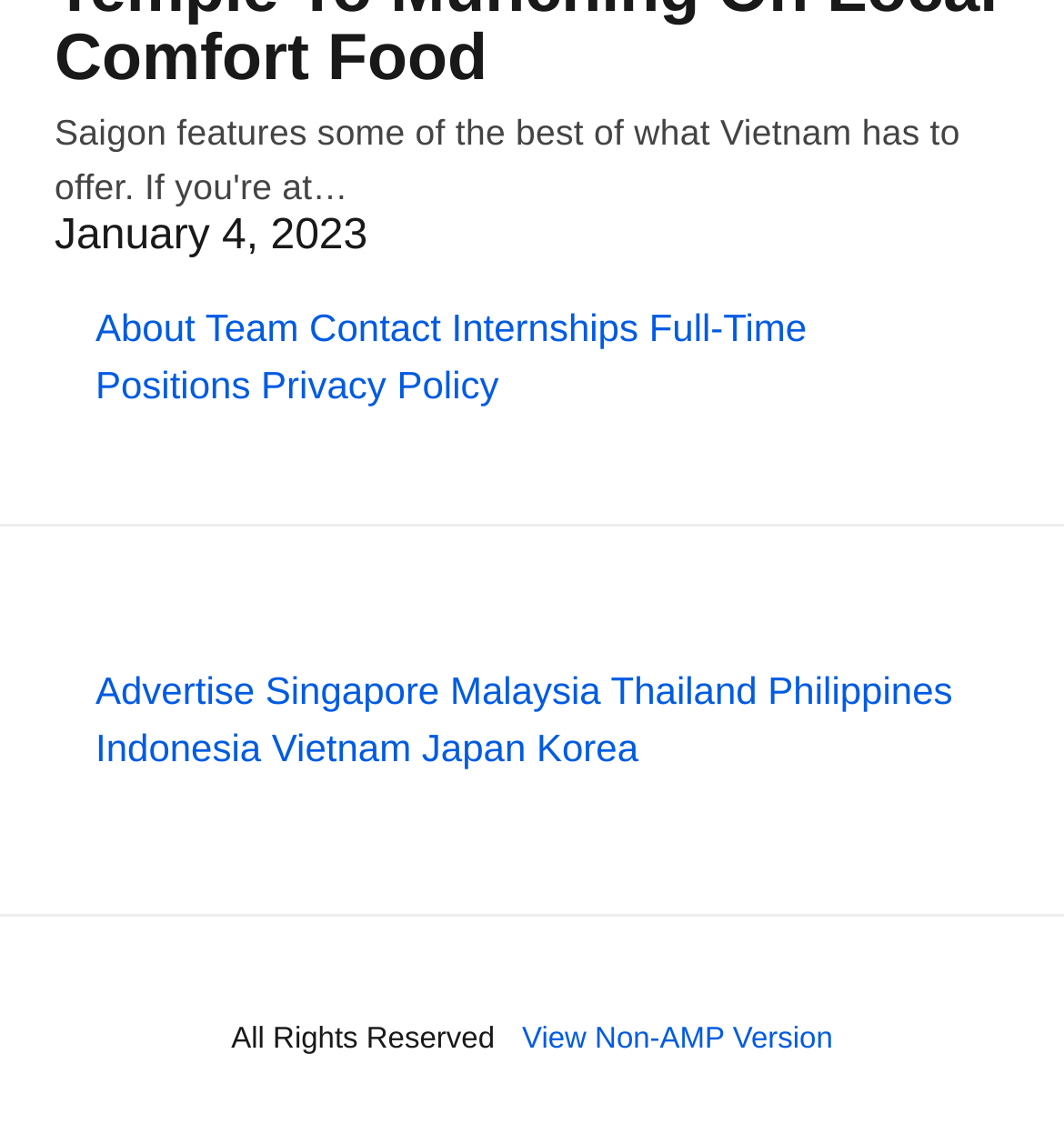What type of positions are available on this website?
From the screenshot, provide a brief answer in one word or phrase.

Full-Time Positions